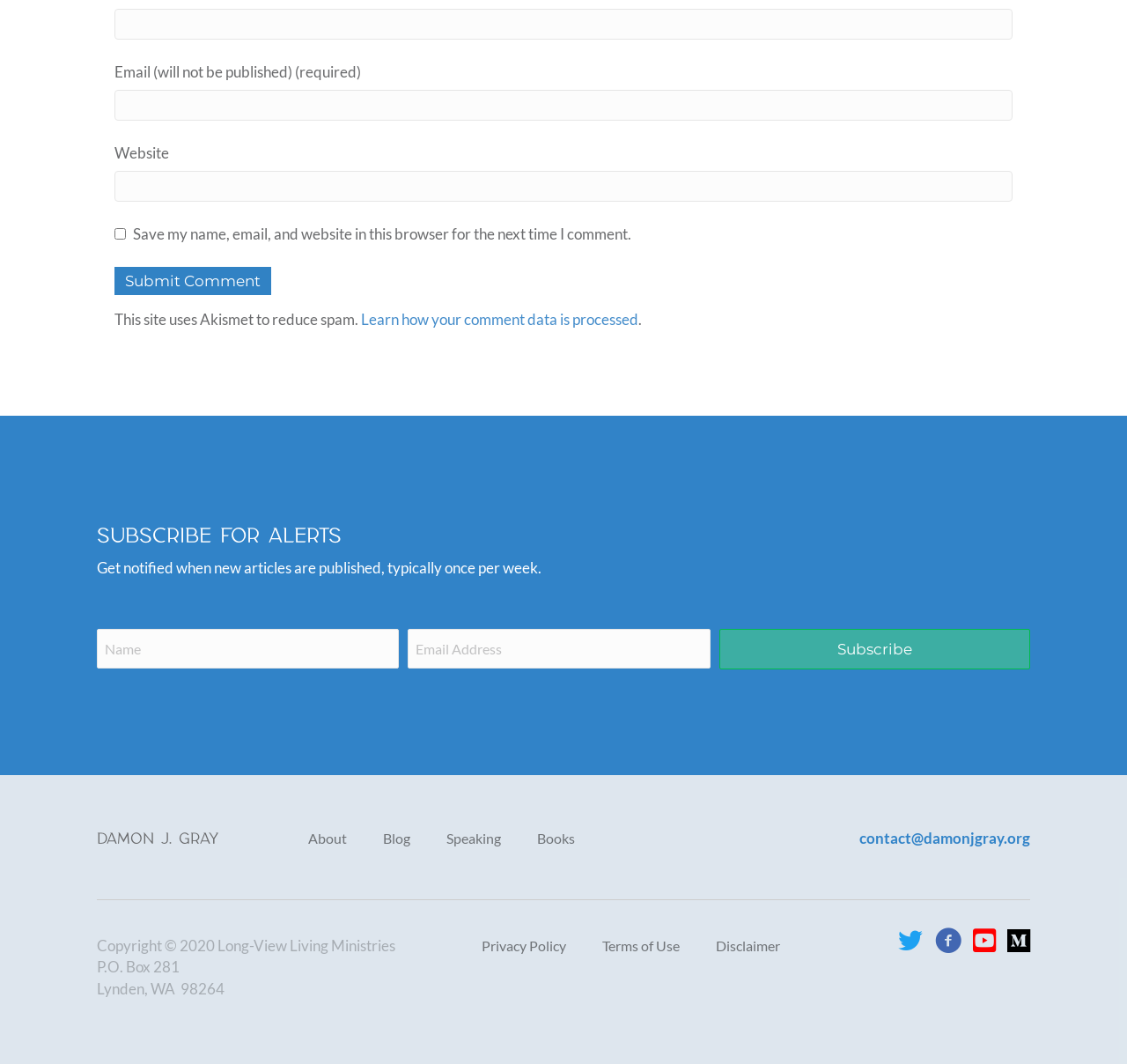What is the author's name?
Based on the screenshot, answer the question with a single word or phrase.

Damon J. Gray